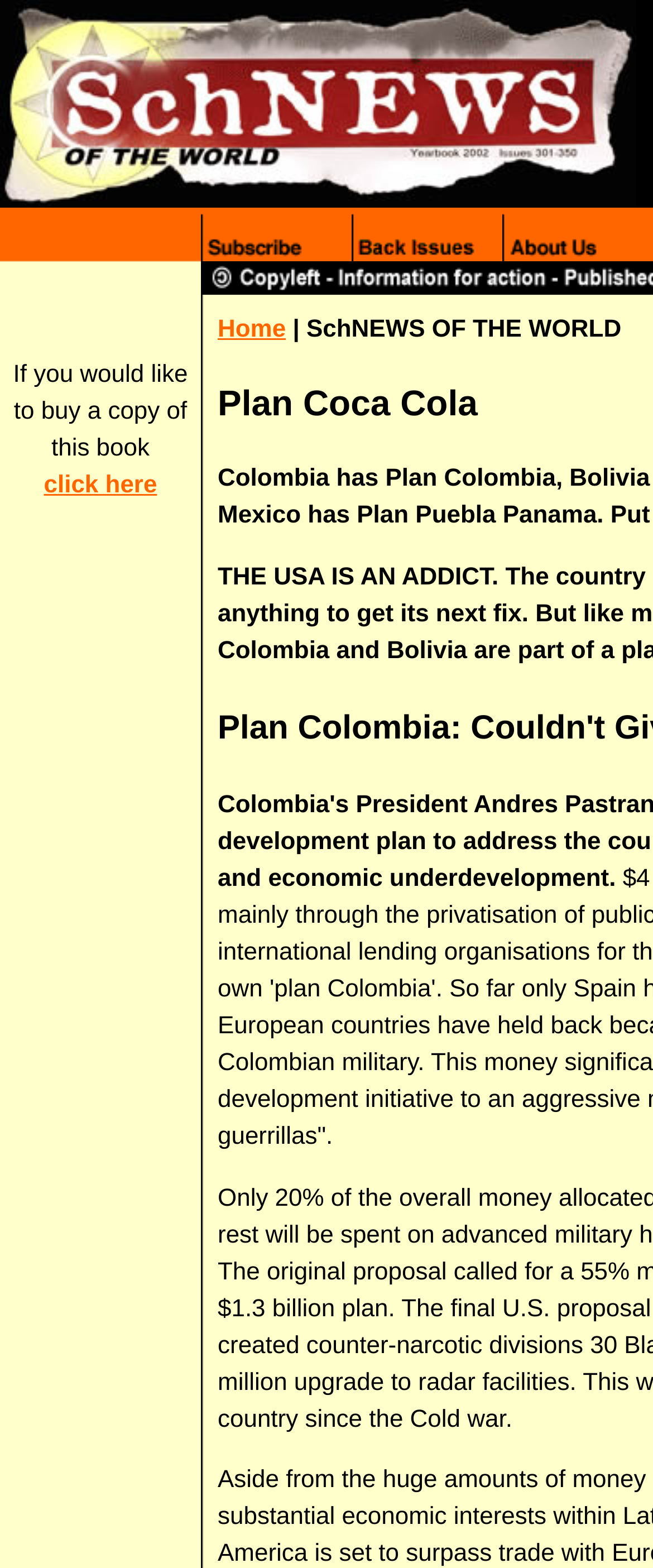Please predict the bounding box coordinates (top-left x, top-left y, bottom-right x, bottom-right y) for the UI element in the screenshot that fits the description: name="about"

[0.769, 0.154, 1.0, 0.171]